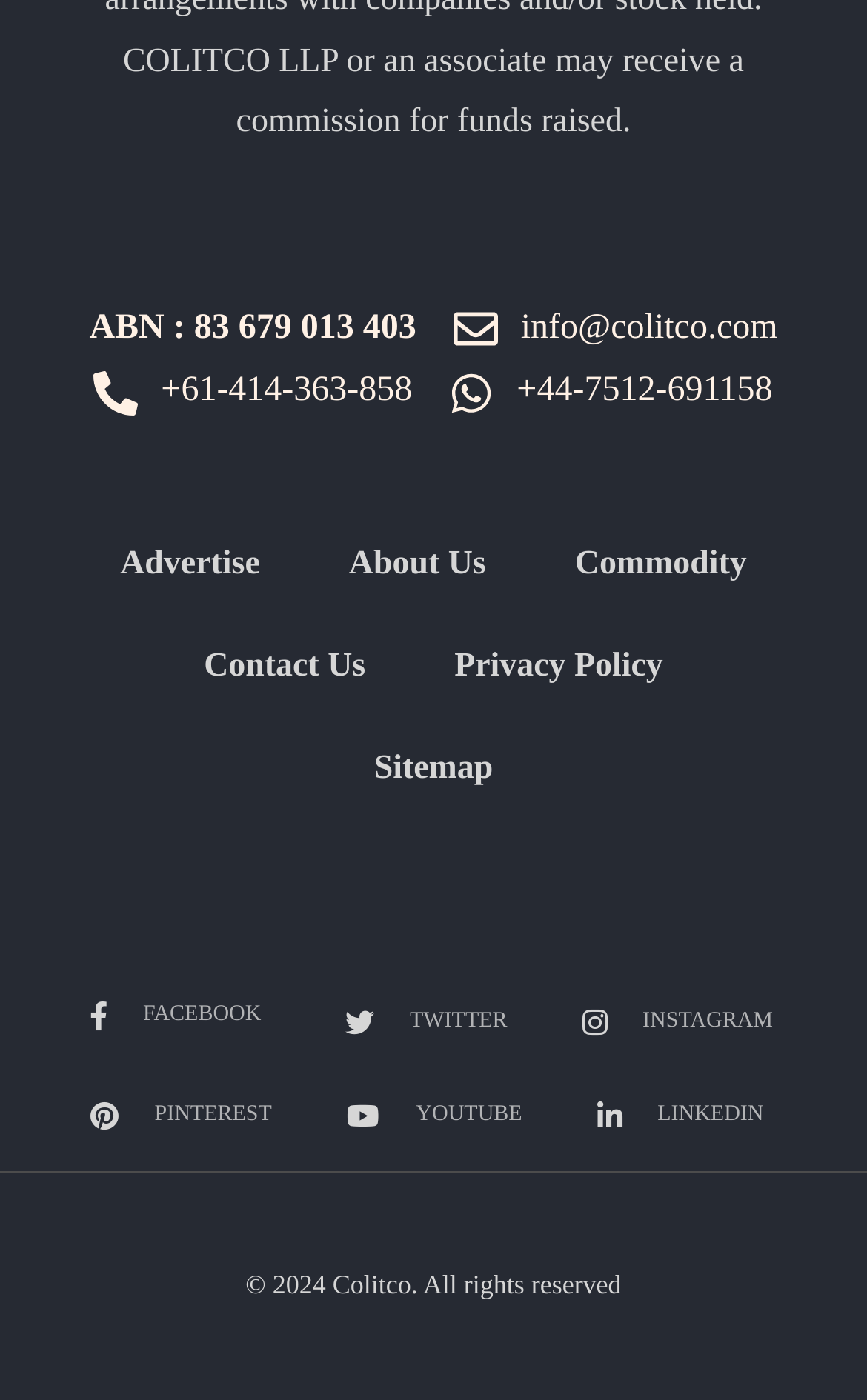Reply to the question with a single word or phrase:
What is the company's ABN?

83 679 013 403